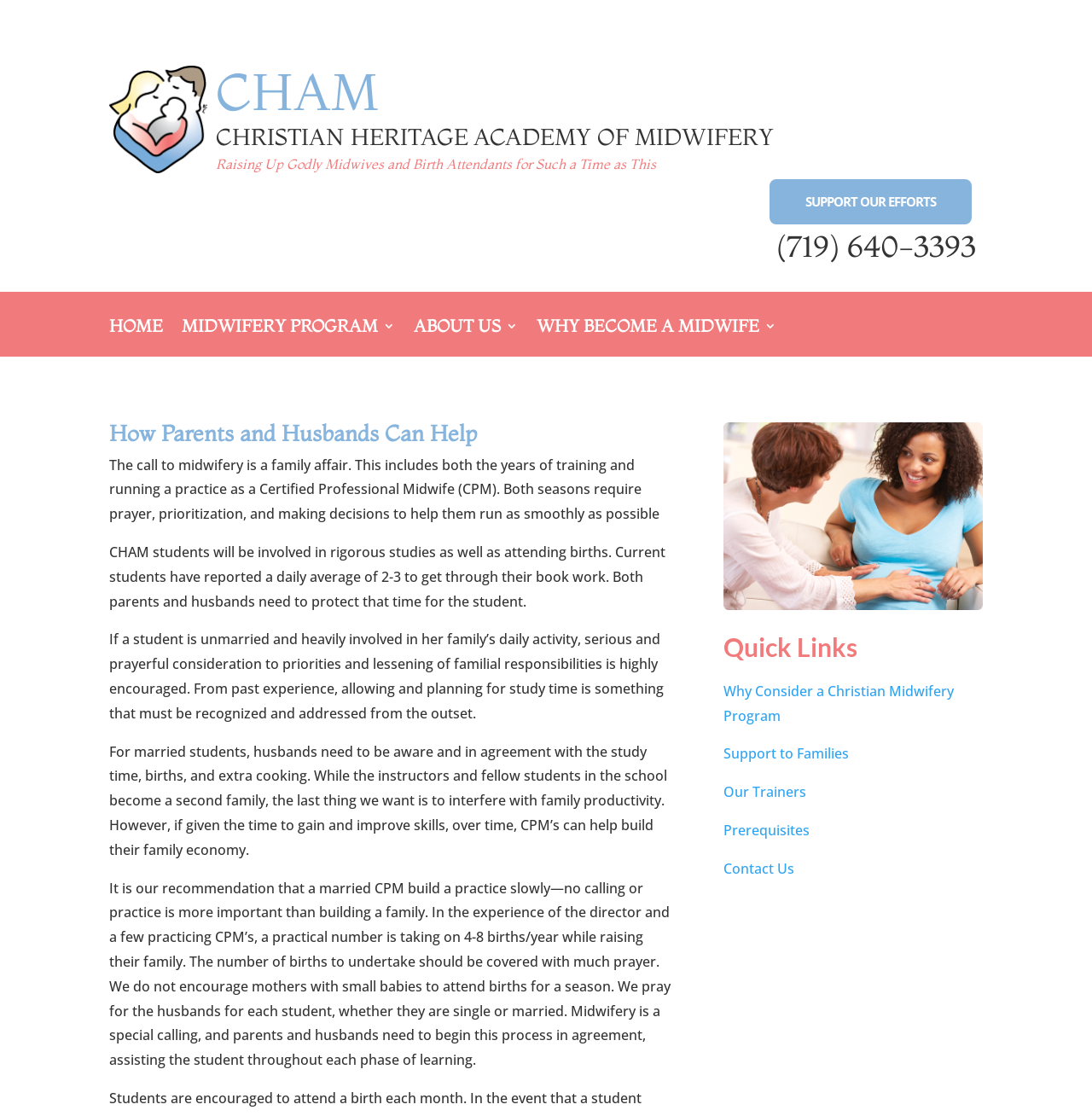Determine the bounding box coordinates of the clickable element to complete this instruction: "Visit the HOME page". Provide the coordinates in the format of four float numbers between 0 and 1, [left, top, right, bottom].

[0.1, 0.287, 0.149, 0.319]